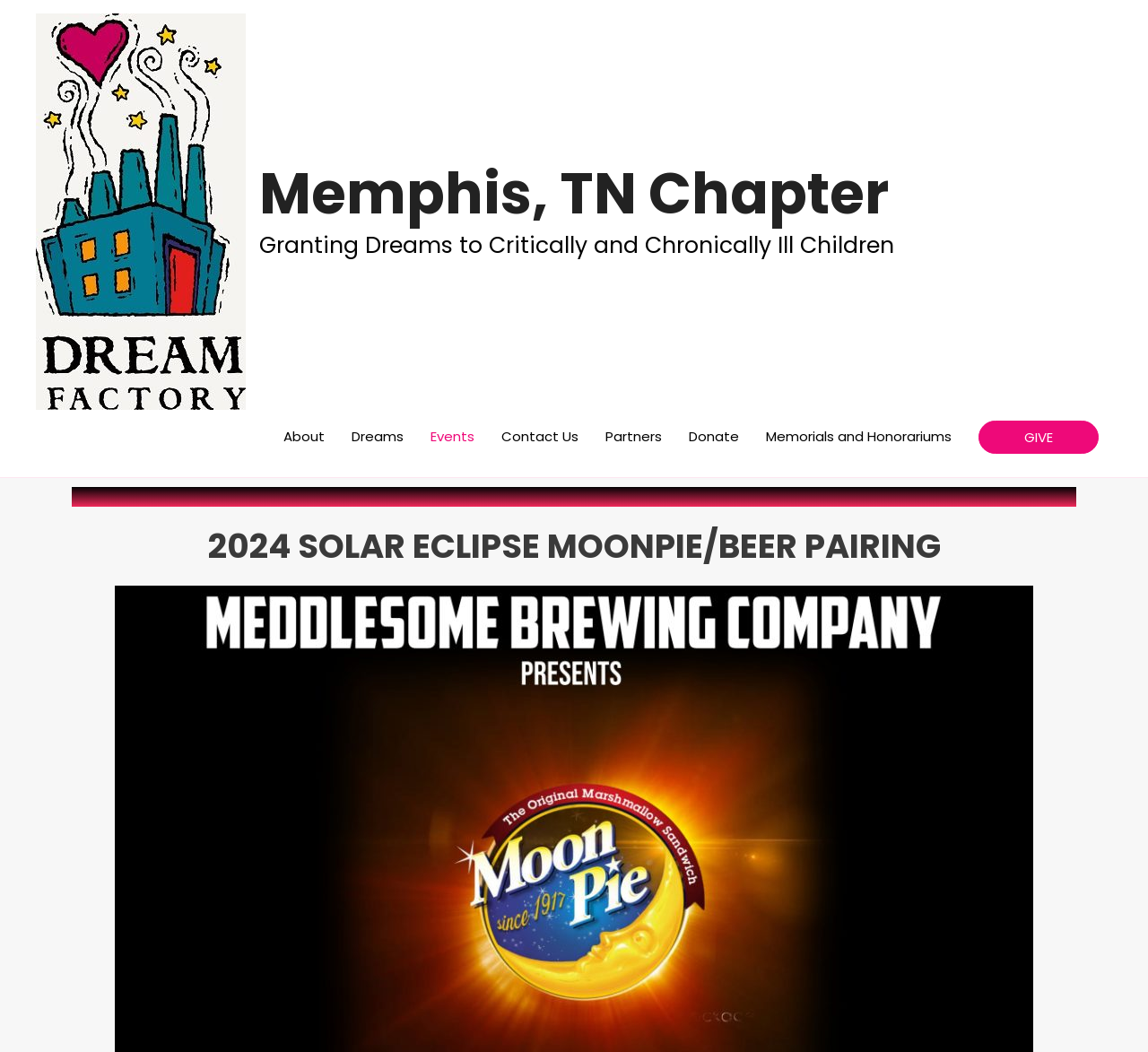Please specify the bounding box coordinates of the element that should be clicked to execute the given instruction: 'explore 2024 SOLAR ECLIPSE MOONPIE/BEER PAIRING event'. Ensure the coordinates are four float numbers between 0 and 1, expressed as [left, top, right, bottom].

[0.062, 0.499, 0.938, 0.54]